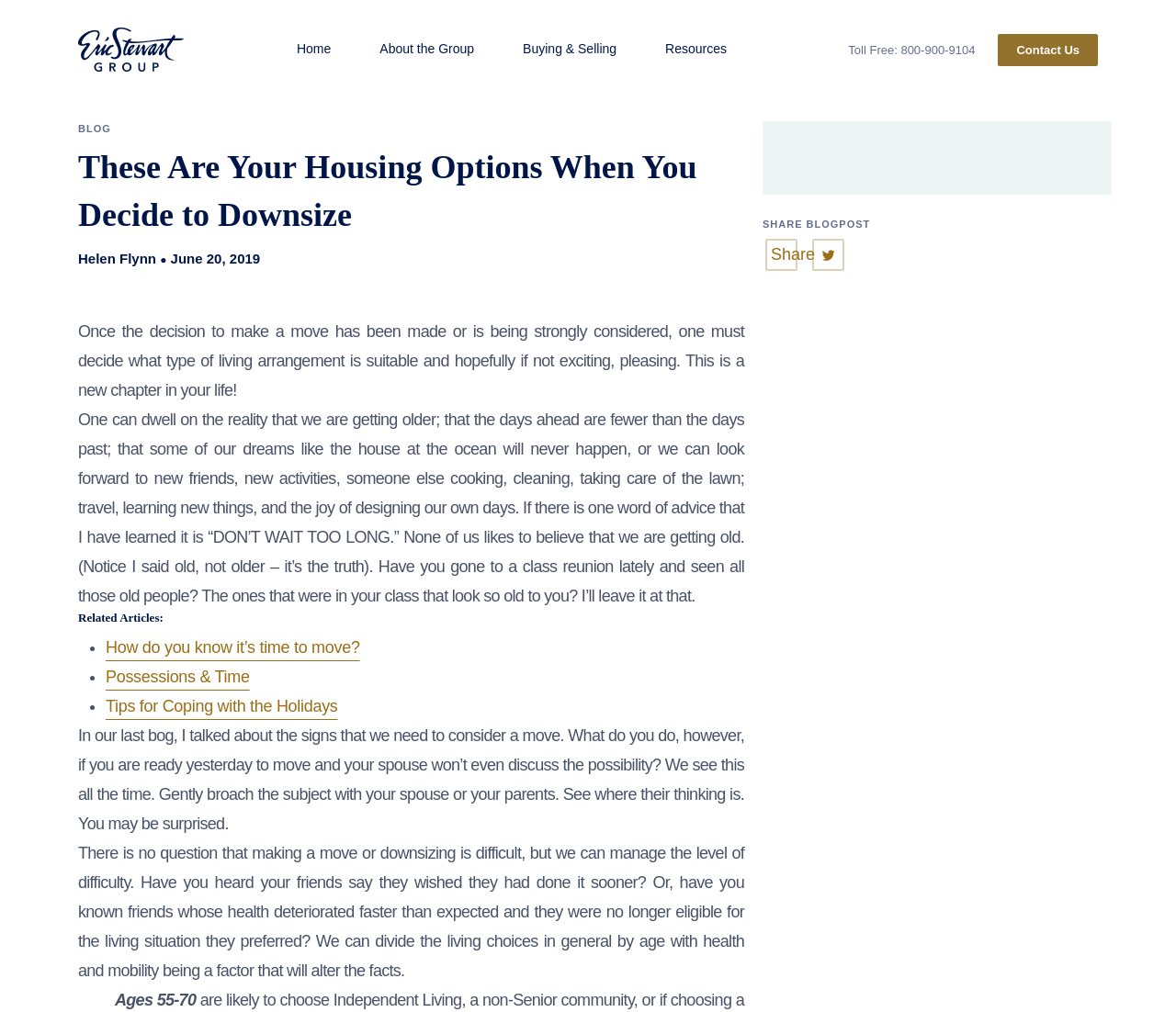Find the bounding box coordinates for the area that should be clicked to accomplish the instruction: "Read related article 'How do you know it’s time to move?'".

[0.09, 0.63, 0.306, 0.648]